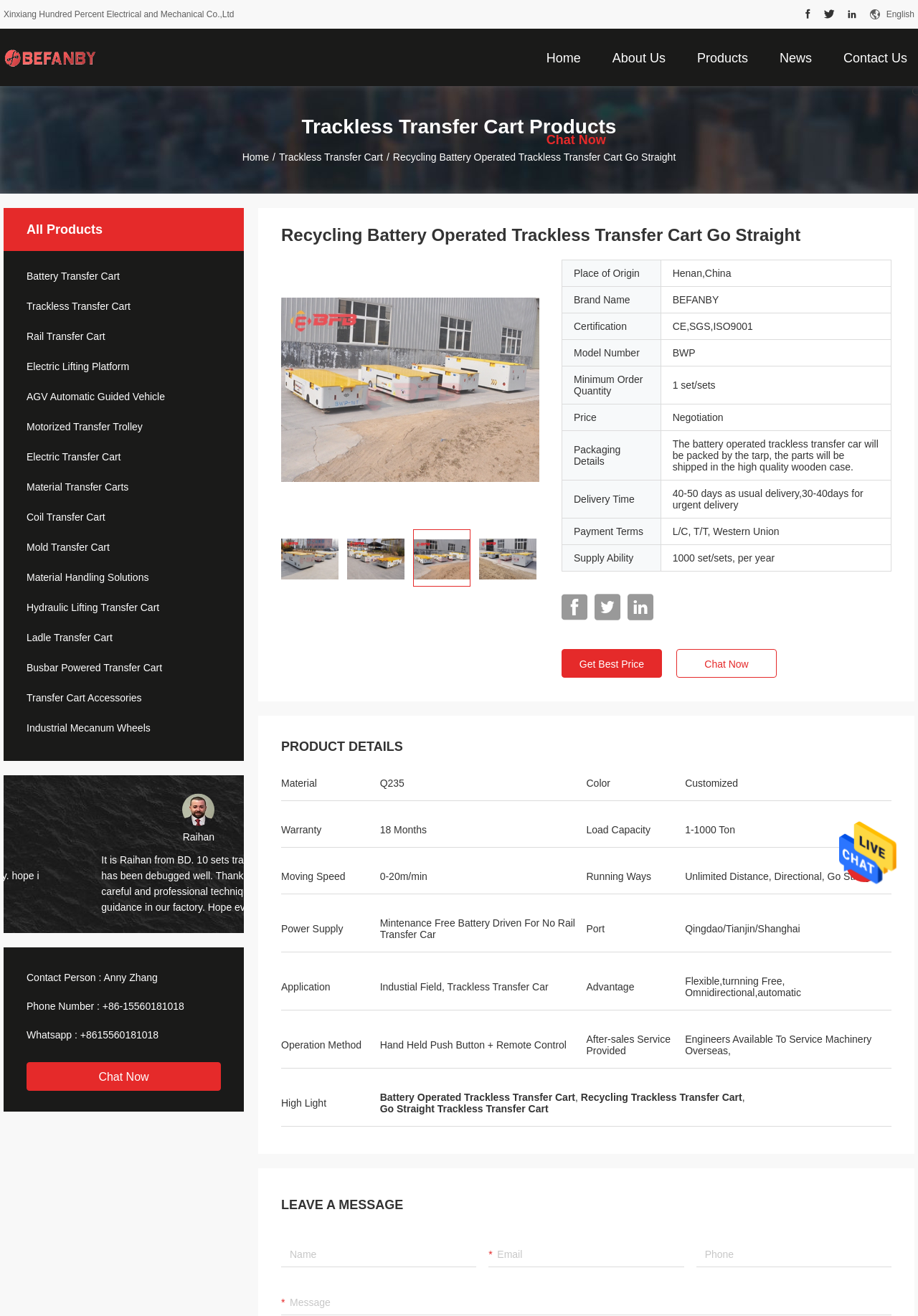Examine the image carefully and respond to the question with a detailed answer: 
What type of products does the company offer?

I determined the type of products offered by the company by examining the headings and links on the webpage. The headings and links suggest that the company specializes in transfer carts and related products, such as battery operated trackless transfer carts and material handling solutions.